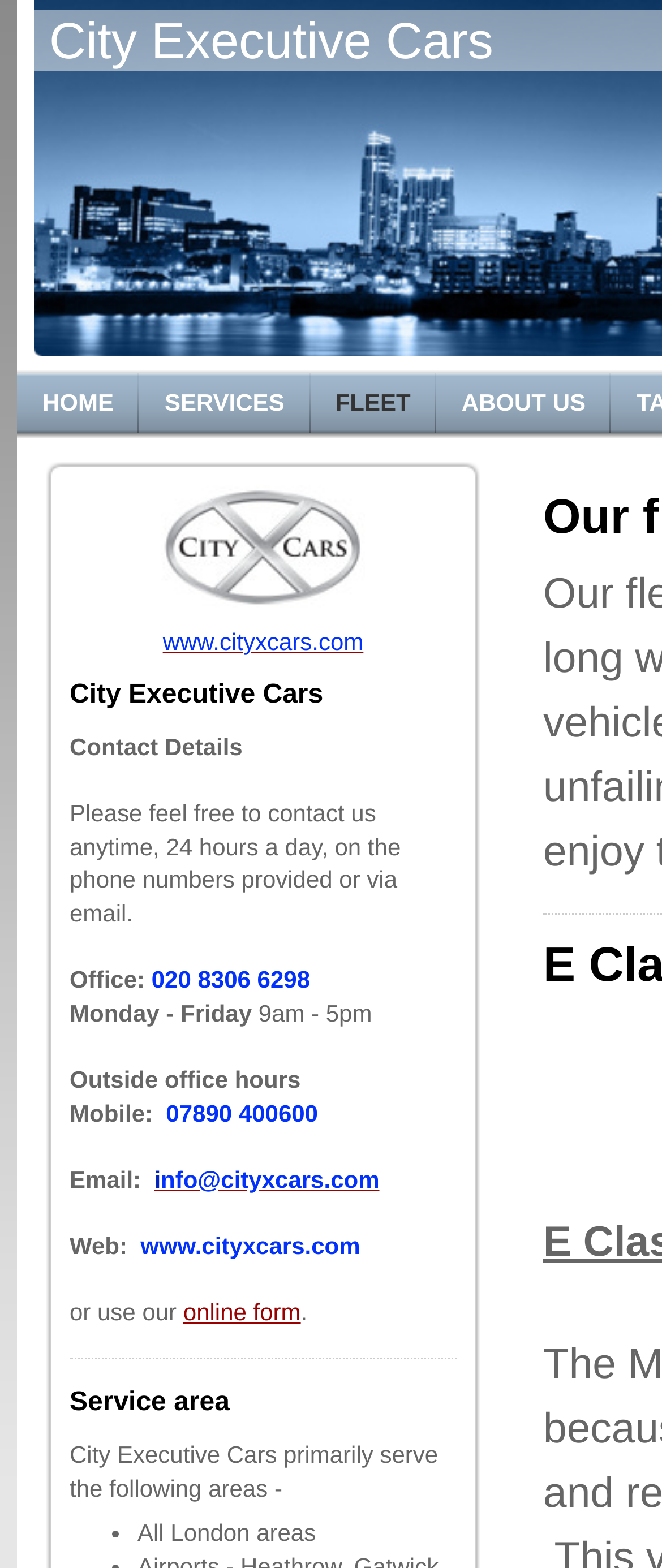Determine the bounding box for the UI element that matches this description: "Fleet".

[0.468, 0.238, 0.659, 0.276]